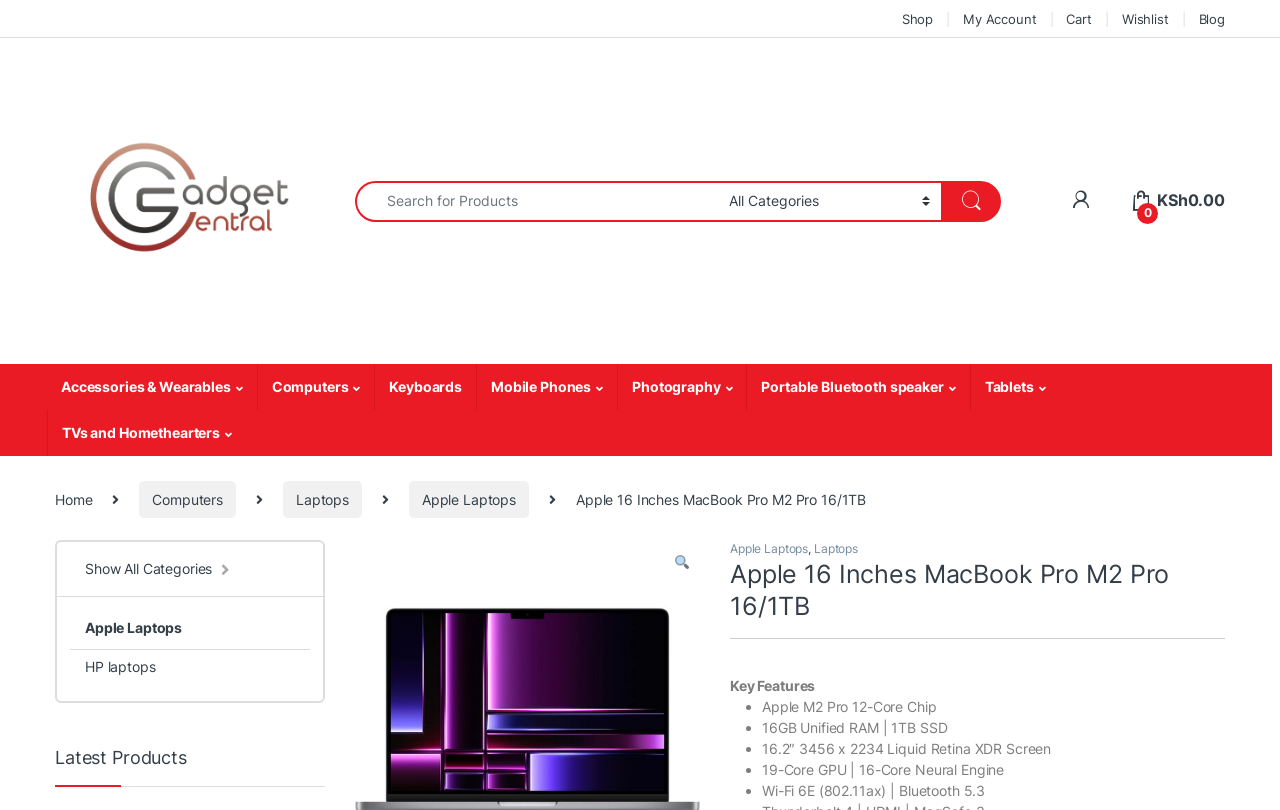How many categories are listed under 'Accessories & Wearables'?
Based on the image, respond with a single word or phrase.

Not specified